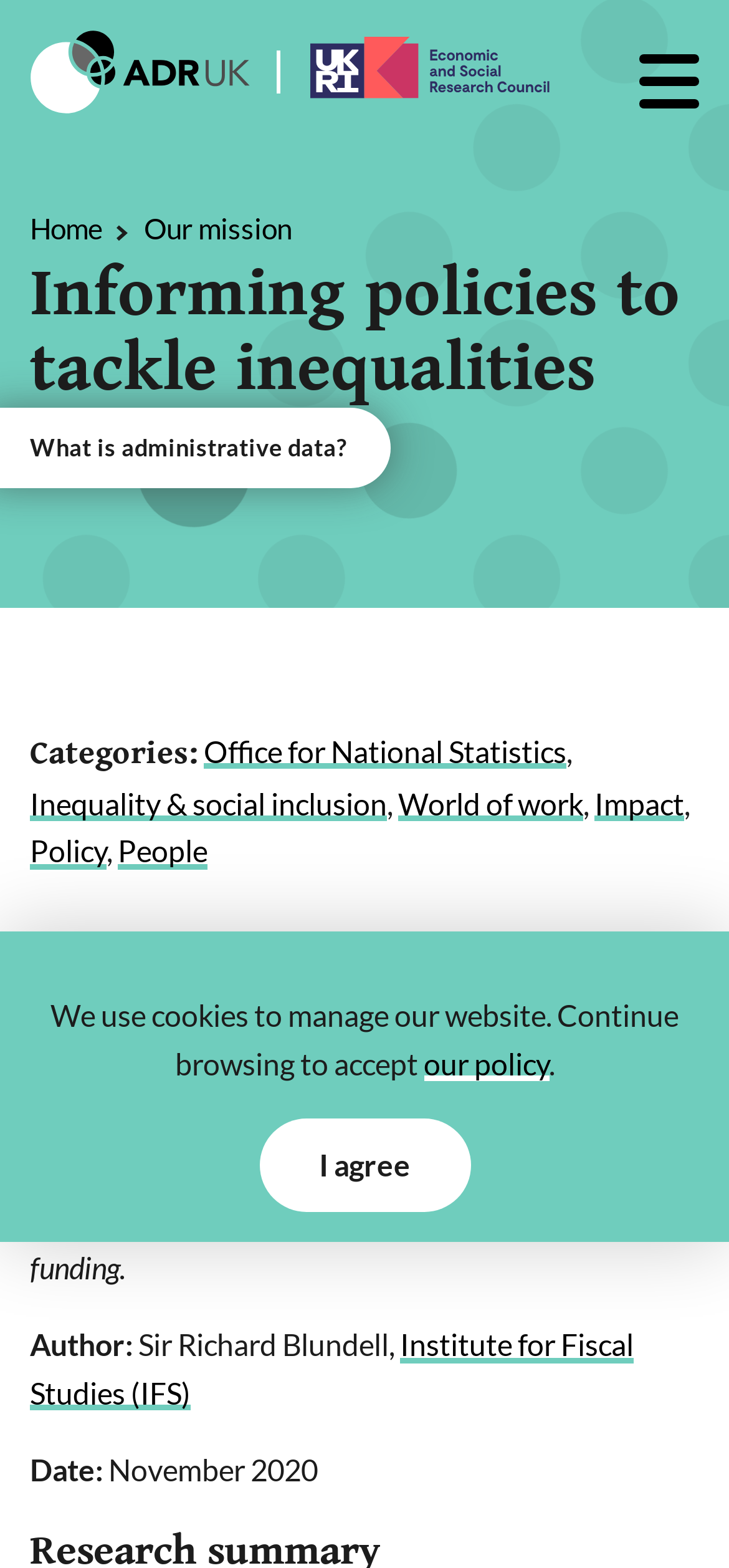Please identify the bounding box coordinates of the clickable area that will allow you to execute the instruction: "Post your comment".

None